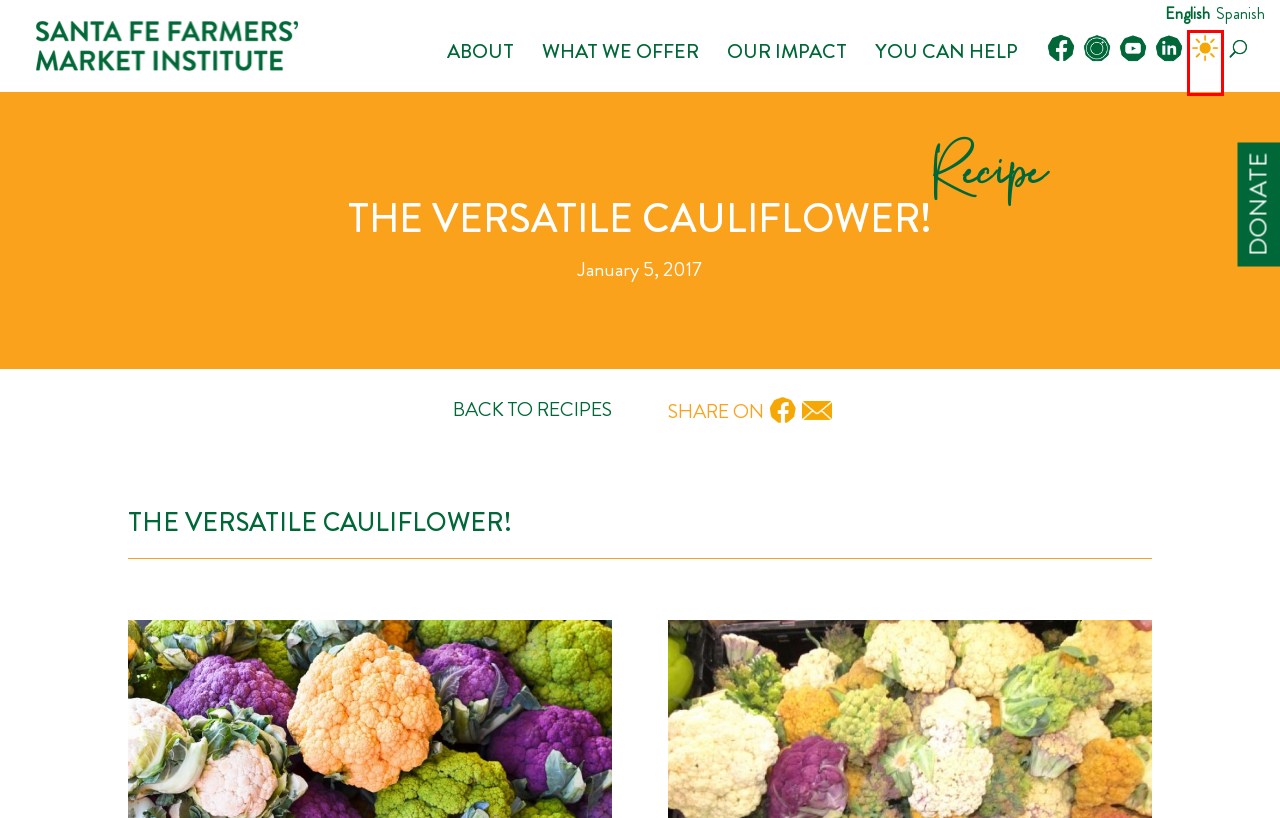You are given a screenshot of a webpage with a red rectangle bounding box. Choose the best webpage description that matches the new webpage after clicking the element in the bounding box. Here are the candidates:
A. Home - Santa Fe Farmers' Market Institute
B. 3 Ingredient Keto Cauliflower Hash Browns - KetoConnect
C. Current Weather - Santa Fe Farmers' Market Institute
D. Photography Credits - Santa Fe Farmers' Market Institute
E. Our Mission - Santa Fe Farmers' Market Institute
F. The Fork |  | Santa Fe Reporter
G. Mexican Fiesta Cauliflower Rice [Vegan, Gluten-Free] – One Green Planet
H. Terms and Conditions - Santa Fe Farmers' Market Institute

C